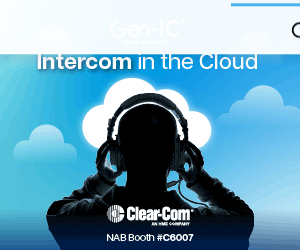Generate a comprehensive description of the image.

The image features a visually striking advertisement for Clear-Com's cloud-based intercom solution, Gen-IC. A silhouetted figure wearing headphones is positioned against a gradient blue backdrop, suggesting connectivity and communication in a modern environment. The text prominently displays "Intercom in the Cloud," emphasizing the digital and flexible nature of the service. Below the figure, the Clear-Com logo is visible, along with a note about their presence at NAB Booth #C8007, inviting attendees to learn more about their innovative products and solutions. The design blends technology and creativity, making it appealing for industry professionals seeking advanced communication tools.